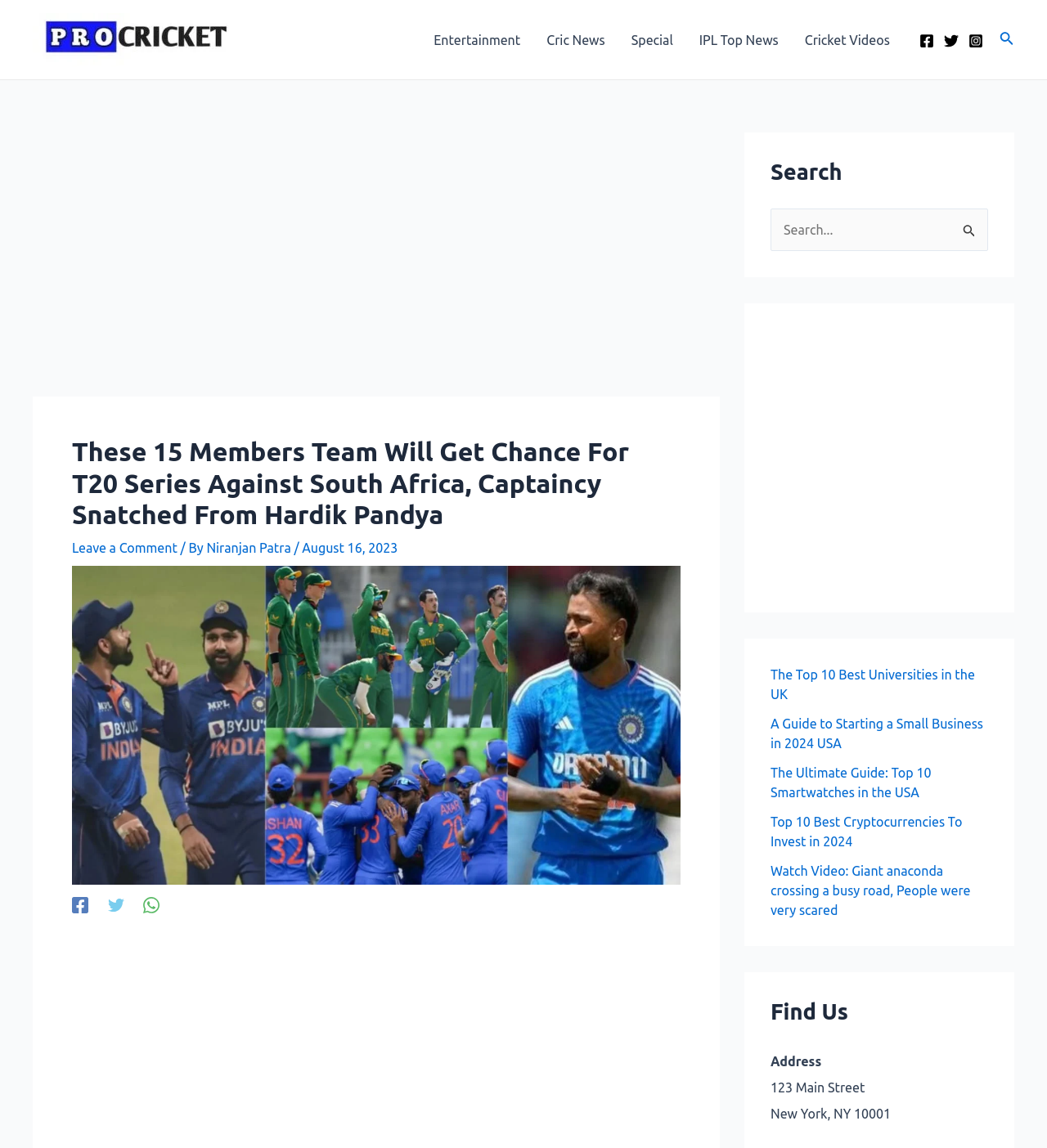Create a detailed summary of the webpage's content and design.

This webpage appears to be a news article or blog post about the Indian cricket team's upcoming tour of South Africa. At the top of the page, there is a logo for "Pro Cricket" on the left side, and a navigation menu on the right side with links to various sections of the website, including "Entertainment", "Cric News", "Special", "IPL Top News", and "Cricket Videos". 

Below the navigation menu, there are social media links to Facebook, Twitter, and Instagram, as well as a search icon link. 

The main content of the page is an article with a heading that reads "These 15 Members Team Will Get Chance For T20 Series Against South Africa, Captaincy Snatched From Hardik Pandya". The article has a comment section below it, with a link to "Leave a Comment" and information about the author, Niranjan Patra, and the date of publication, August 16, 2023. 

To the right of the article, there is an image related to T20 cricket. Below the article, there are social media sharing links to Facebook, Twitter, and WhatsApp. 

On the right side of the page, there are three sections of recommended content, including a search bar, advertisements, and links to other articles on various topics, such as universities in the UK, starting a small business in the USA, smartwatches, cryptocurrencies, and a video of an anaconda crossing a road. 

At the bottom of the page, there is a "Find Us" section with the website's address in New York.